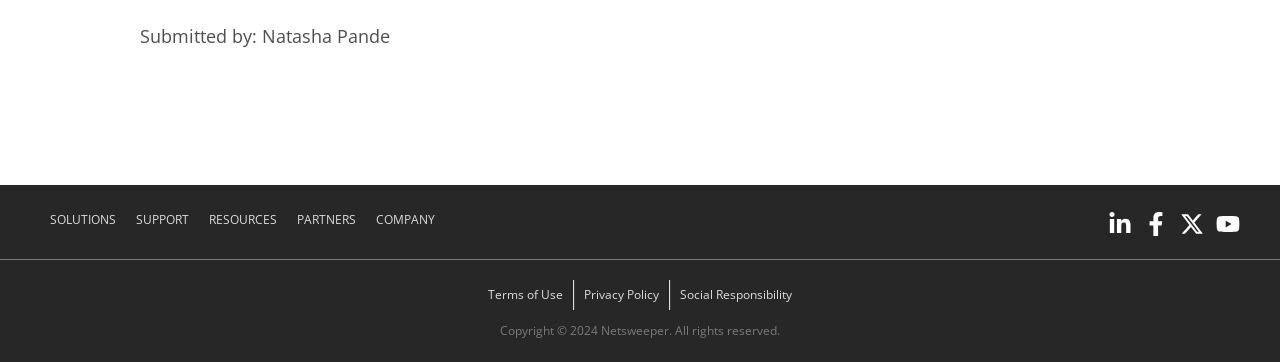Find and provide the bounding box coordinates for the UI element described here: "Terms of Use". The coordinates should be given as four float numbers between 0 and 1: [left, top, right, bottom].

[0.373, 0.773, 0.448, 0.856]